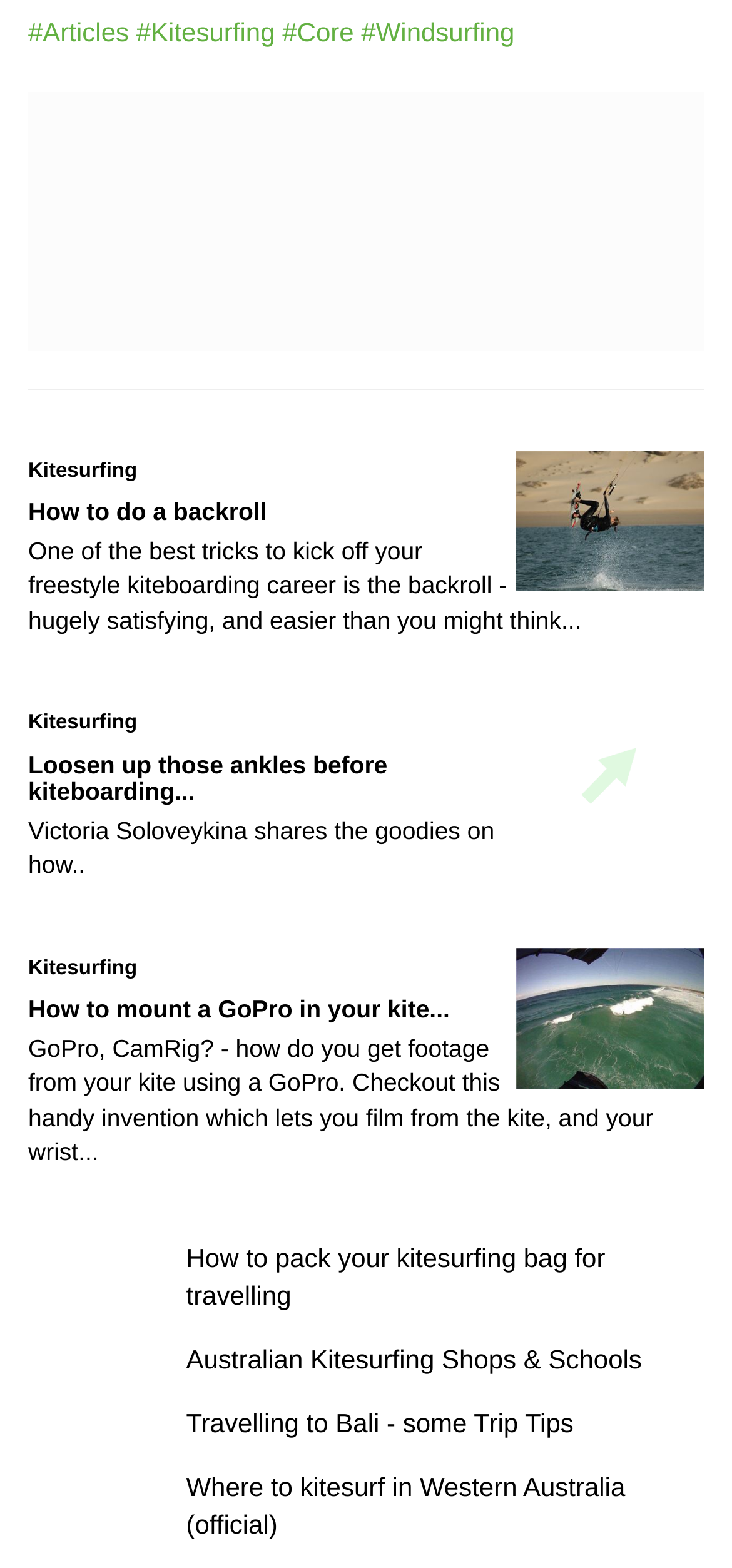Could you provide the bounding box coordinates for the portion of the screen to click to complete this instruction: "Explore the 'Where to kitesurf in Western Australia' page"?

[0.254, 0.939, 0.854, 0.982]